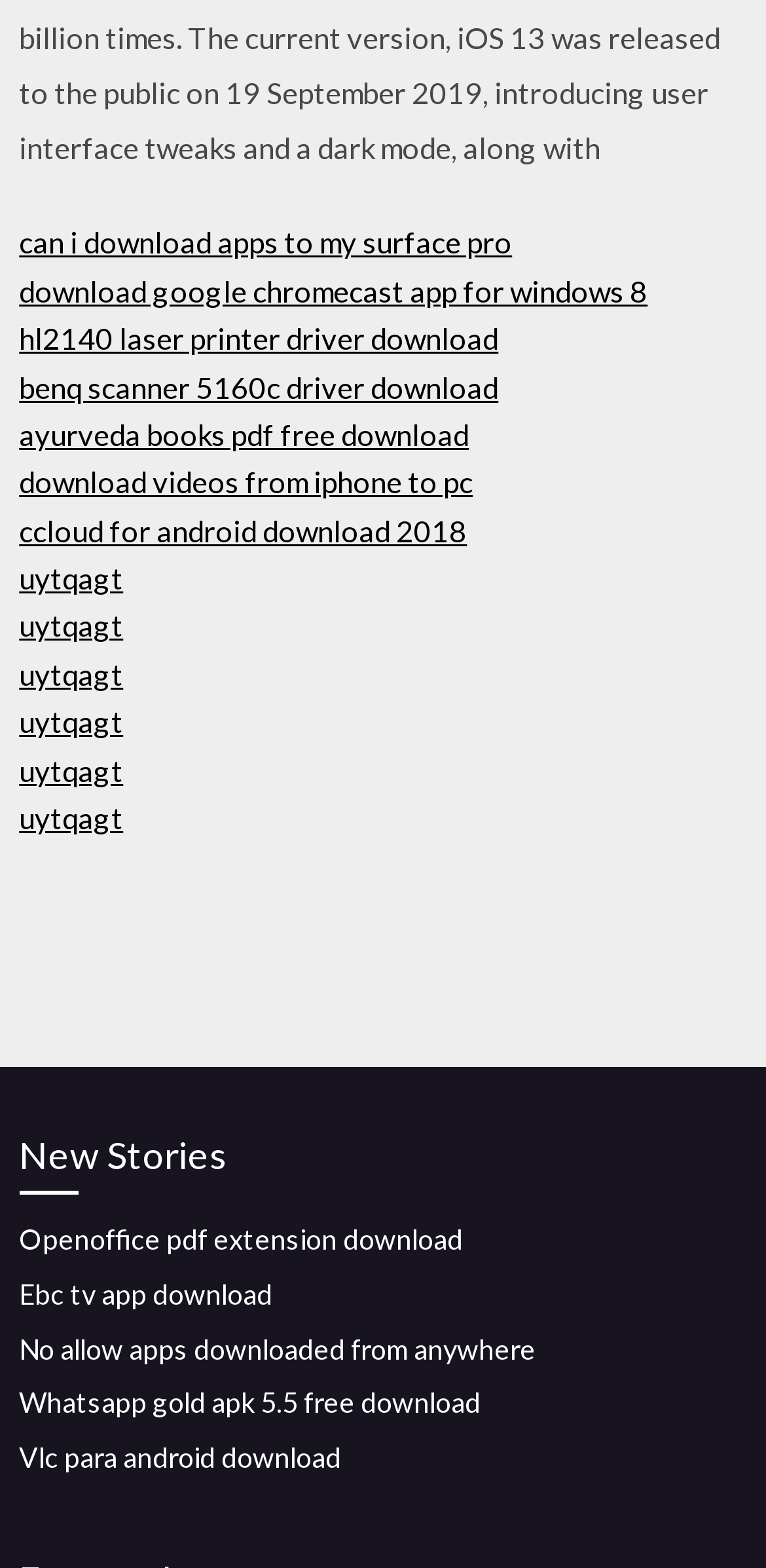Find and specify the bounding box coordinates that correspond to the clickable region for the instruction: "download Google Chromecast app for Windows 8".

[0.025, 0.174, 0.846, 0.196]